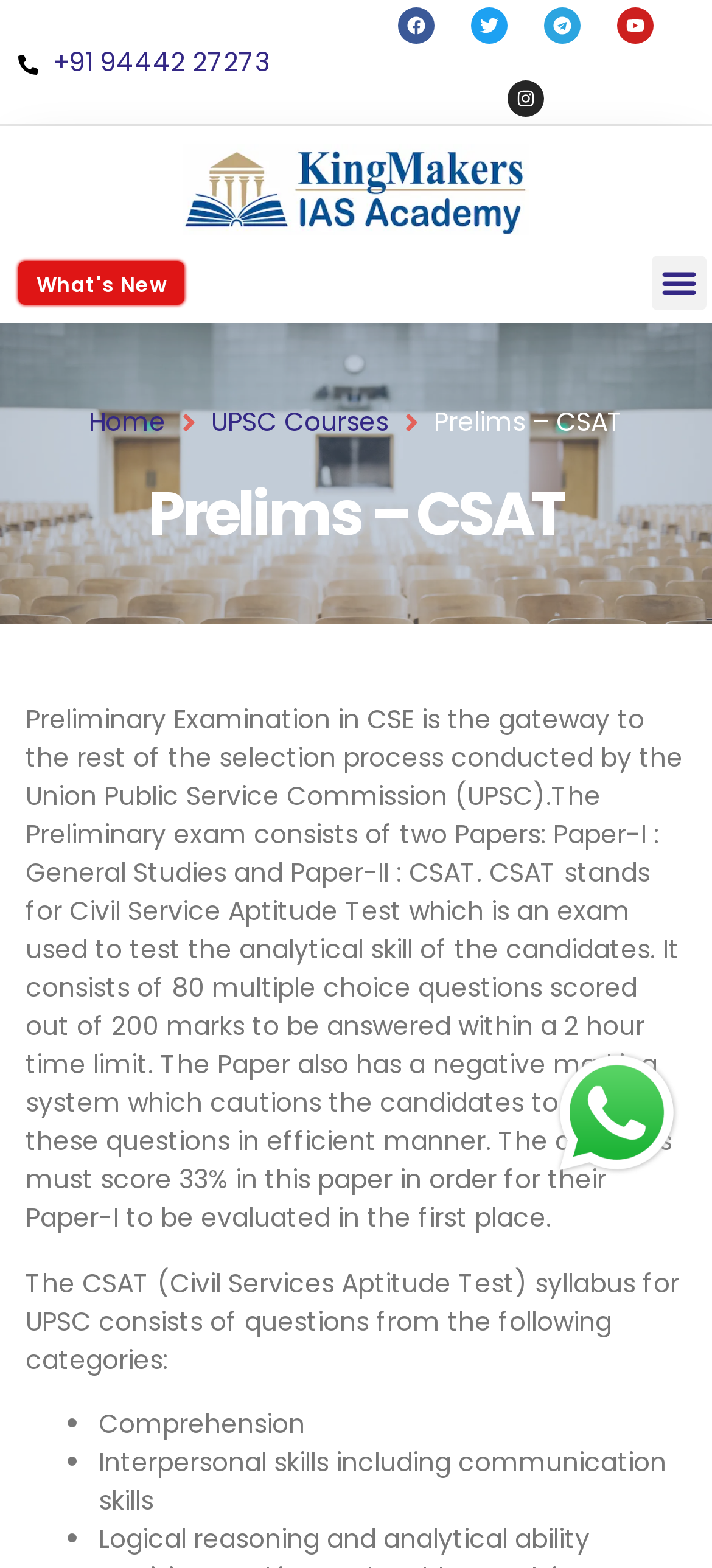Identify the coordinates of the bounding box for the element that must be clicked to accomplish the instruction: "Browse the 'architecture-and-innovation' category".

None